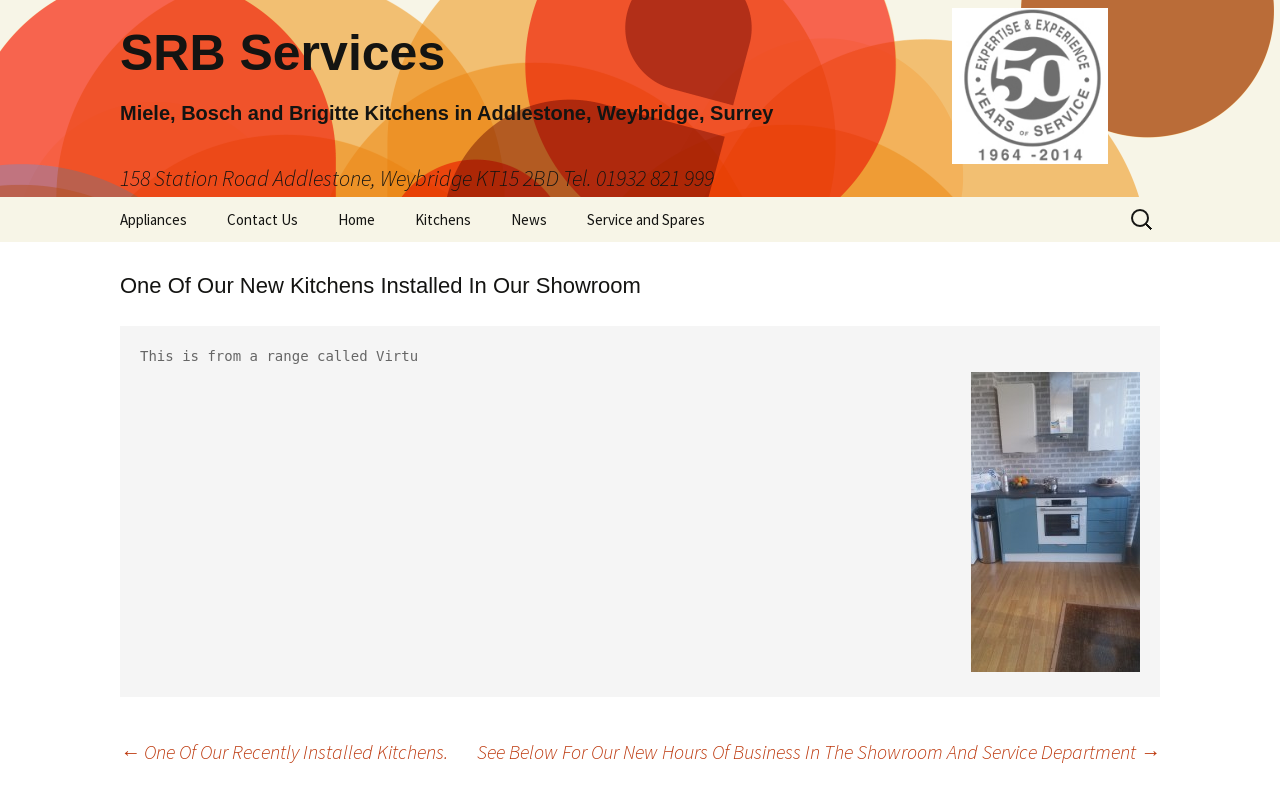Determine the bounding box for the UI element described here: "Skip to content".

[0.078, 0.251, 0.162, 0.282]